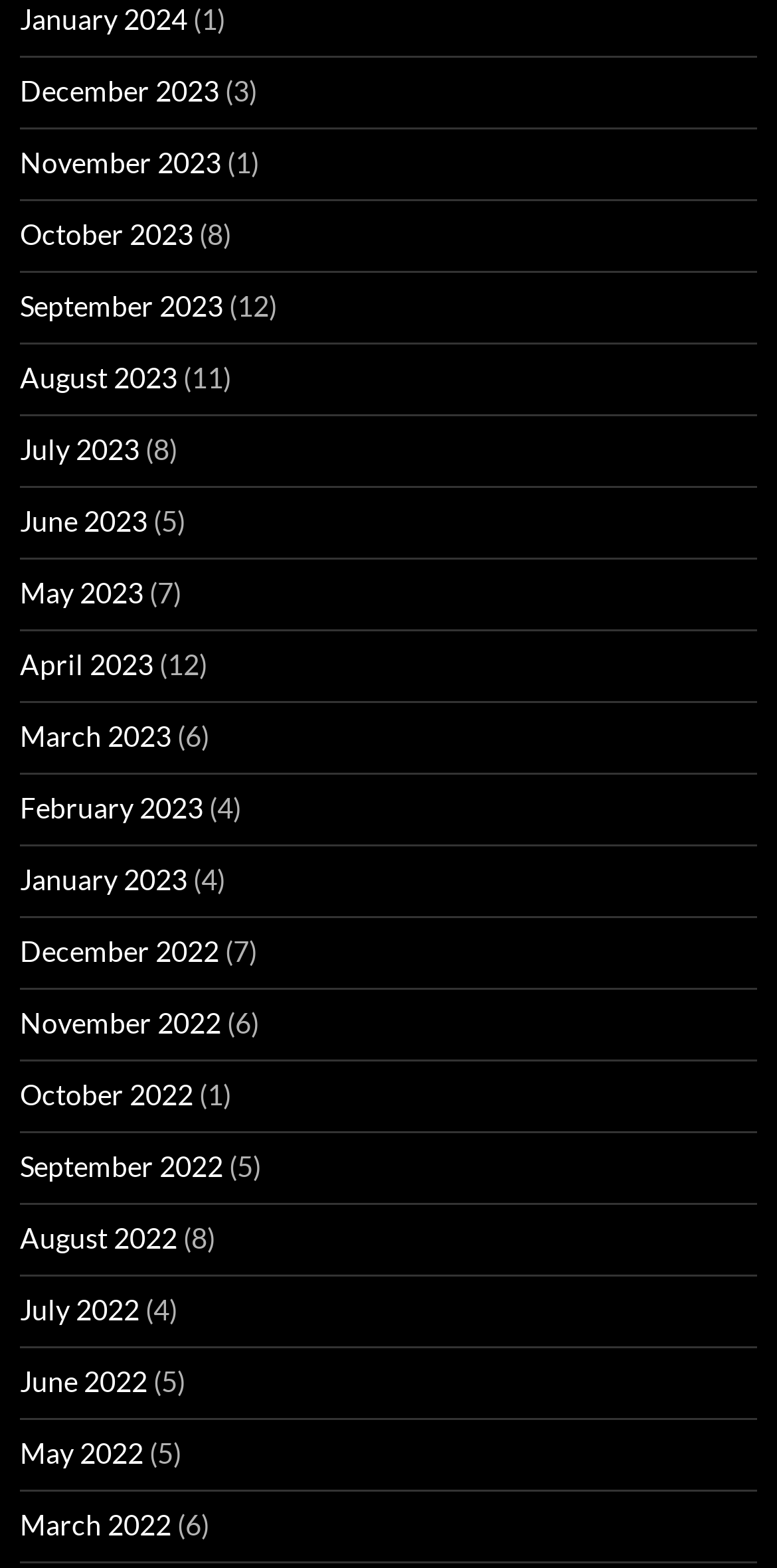Please locate the bounding box coordinates of the region I need to click to follow this instruction: "Explore September 2023".

[0.026, 0.184, 0.287, 0.205]